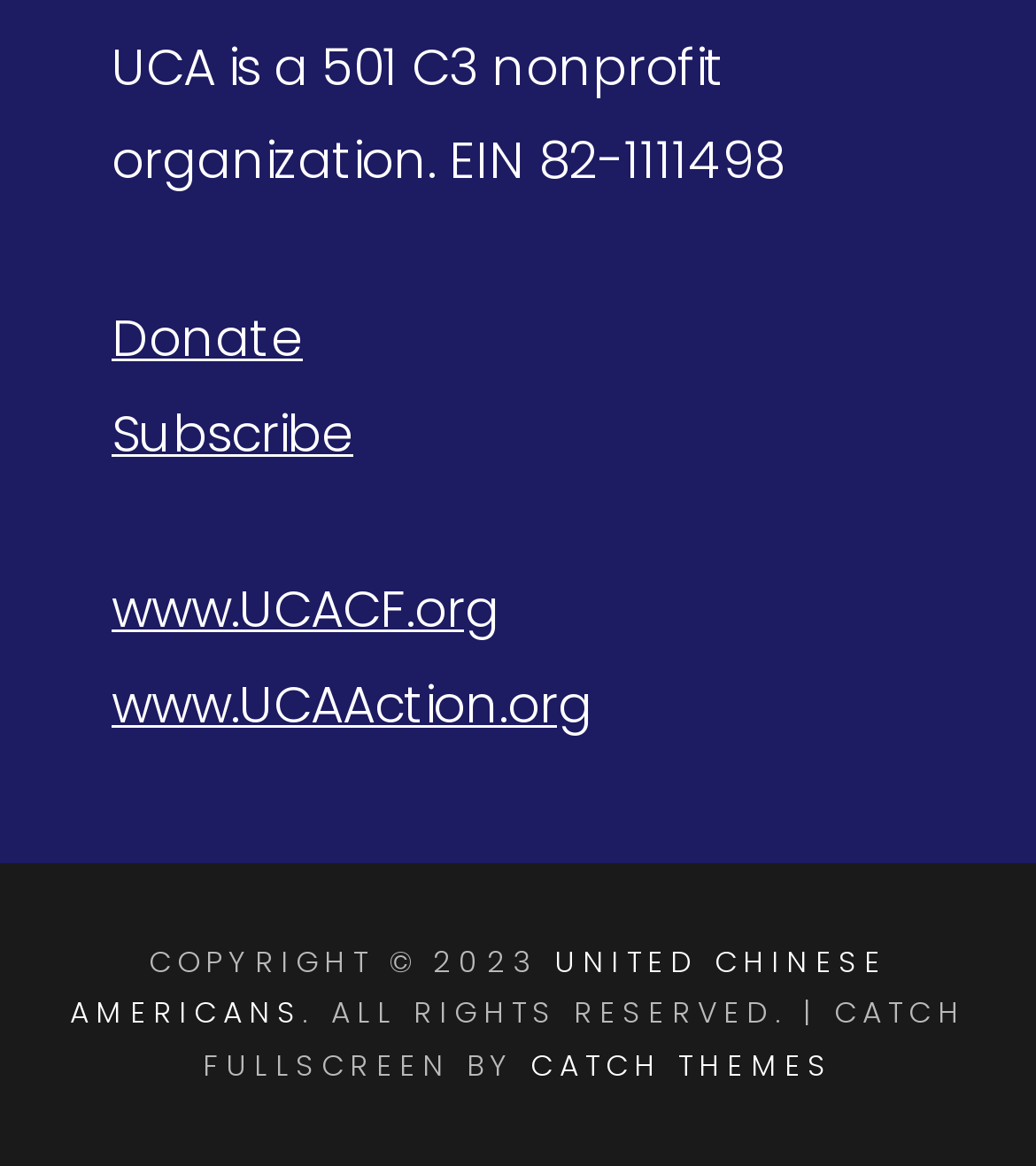Using the information in the image, give a comprehensive answer to the question: 
What type of organization is UCA?

Based on the StaticText element 'UCA is a 501 C3 nonprofit organization. EIN 82-1111498', we can infer that UCA is a nonprofit organization.